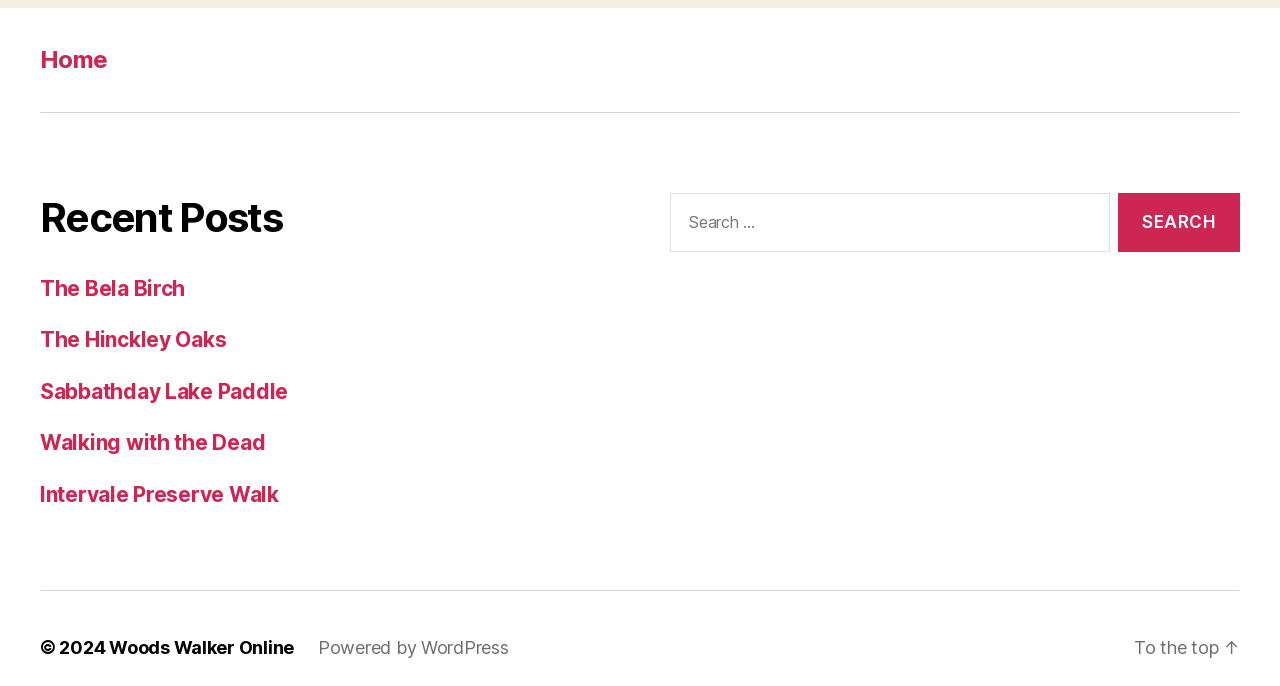What is the purpose of the search box?
Ensure your answer is thorough and detailed.

The search box is located in the middle of the webpage and has a label 'Search for:' next to it. This suggests that the purpose of the search box is to allow users to search for specific content on the website.